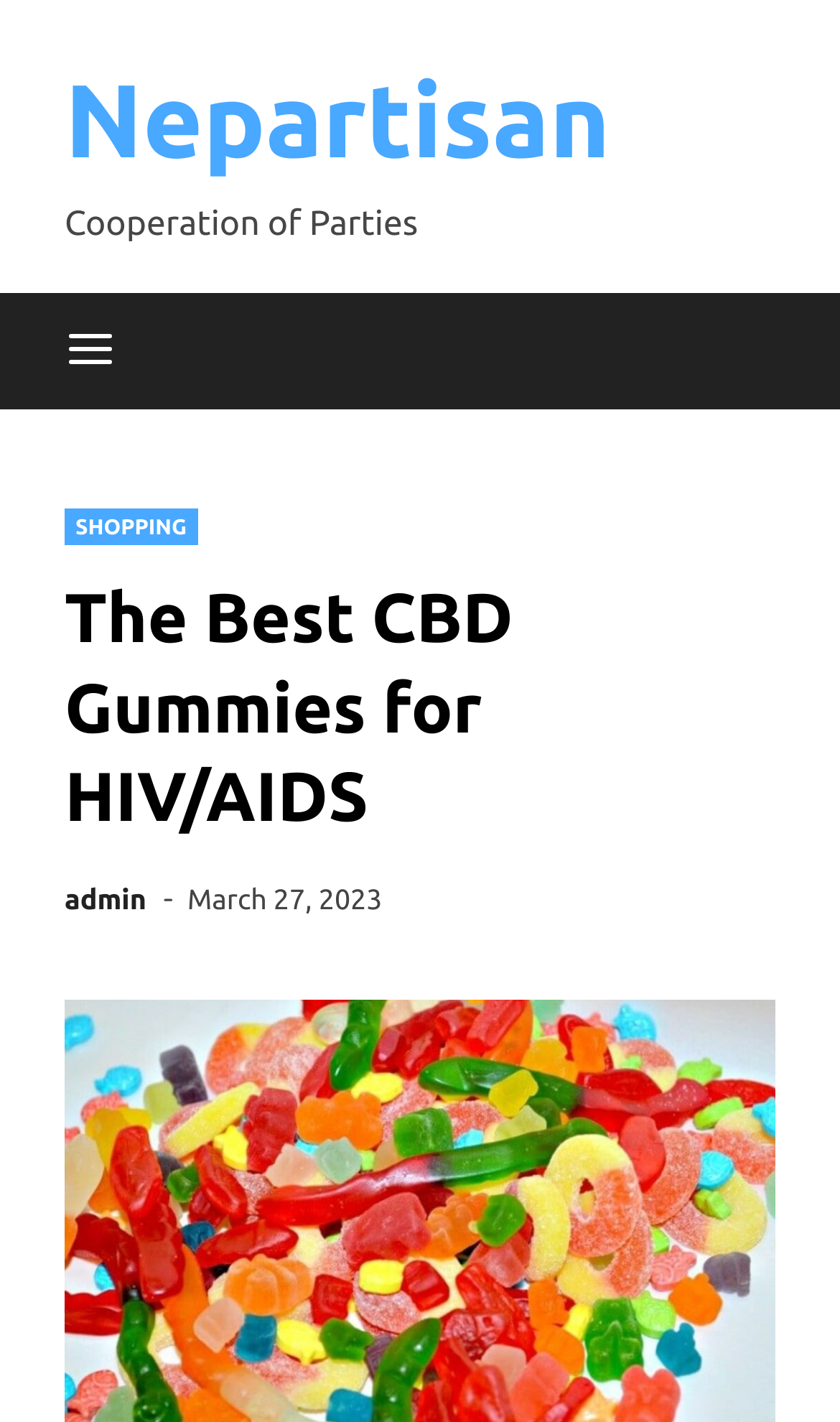Please provide a short answer using a single word or phrase for the question:
What is the name of the website?

Nepartisan